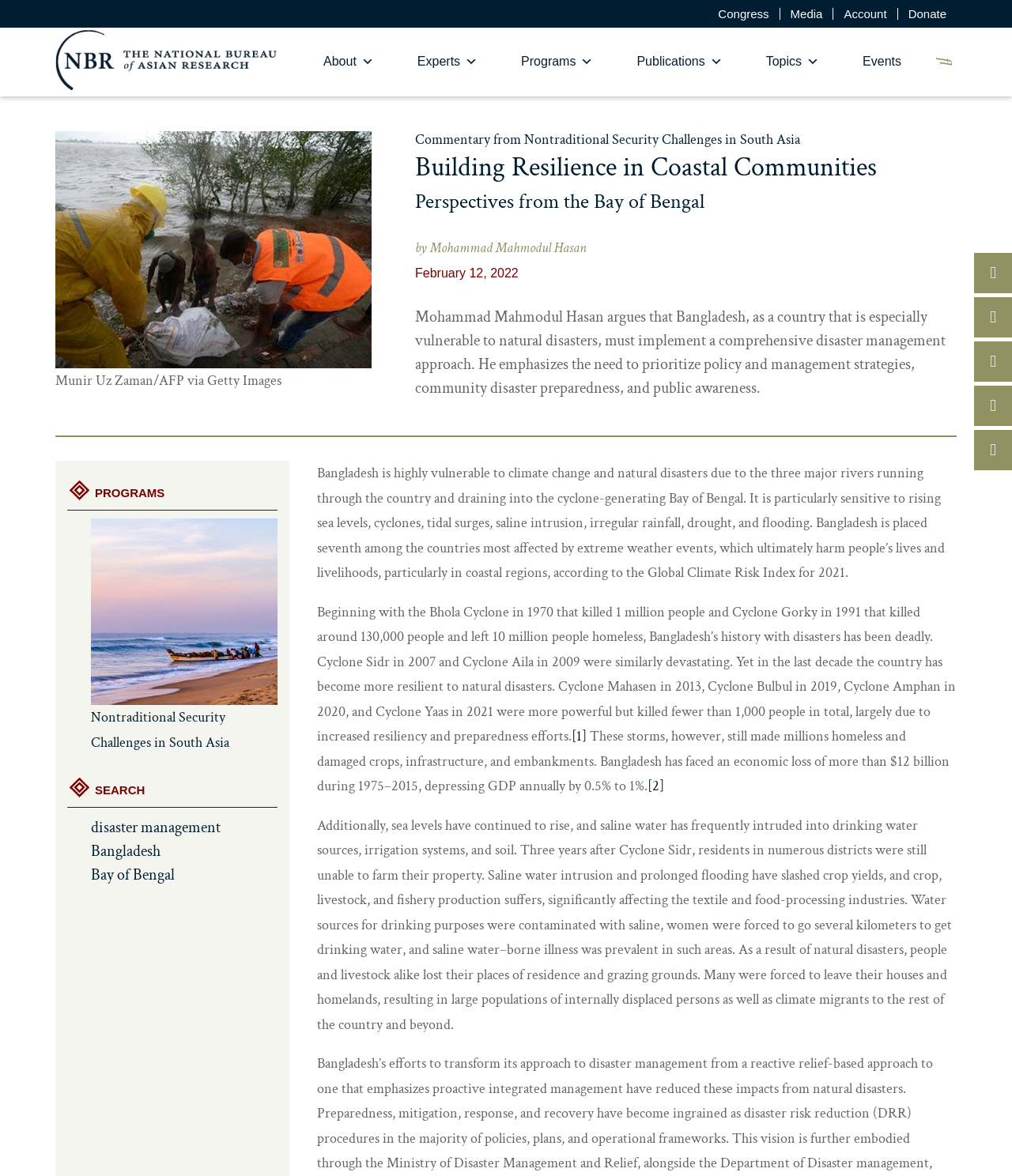Locate the bounding box coordinates of the UI element described by: "Bay of Bengal". The bounding box coordinates should consist of four float numbers between 0 and 1, i.e., [left, top, right, bottom].

[0.09, 0.734, 0.275, 0.754]